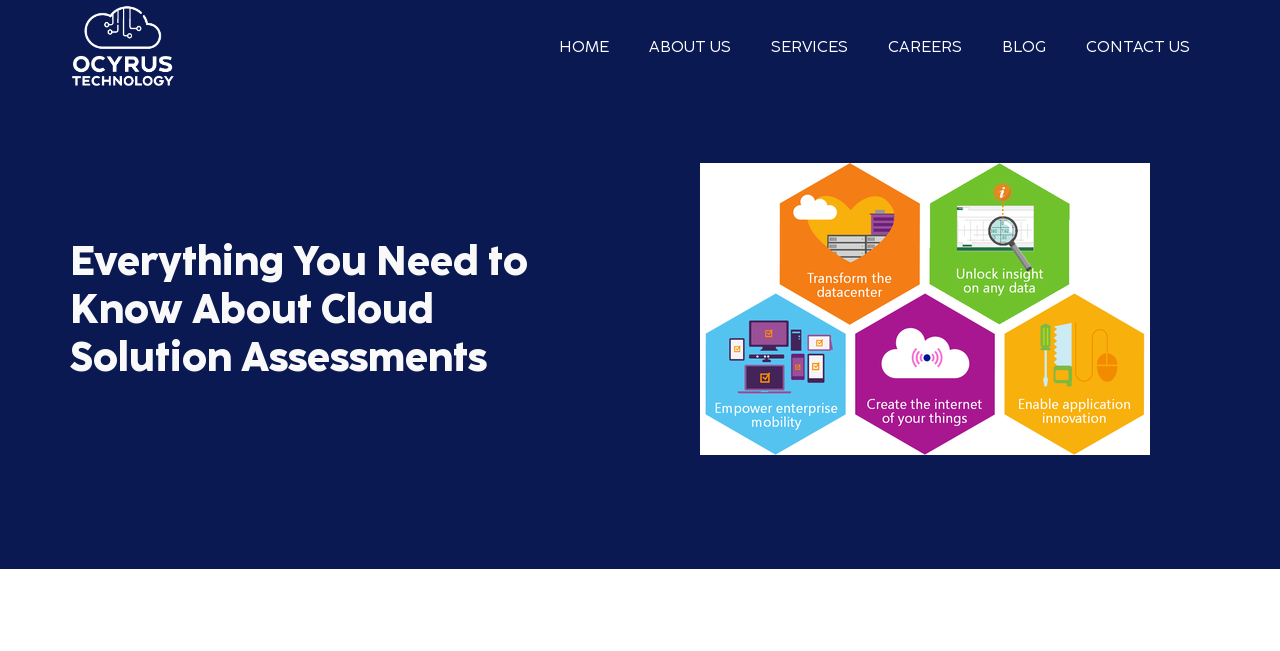How many menu items are there?
Based on the image, provide a one-word or brief-phrase response.

6